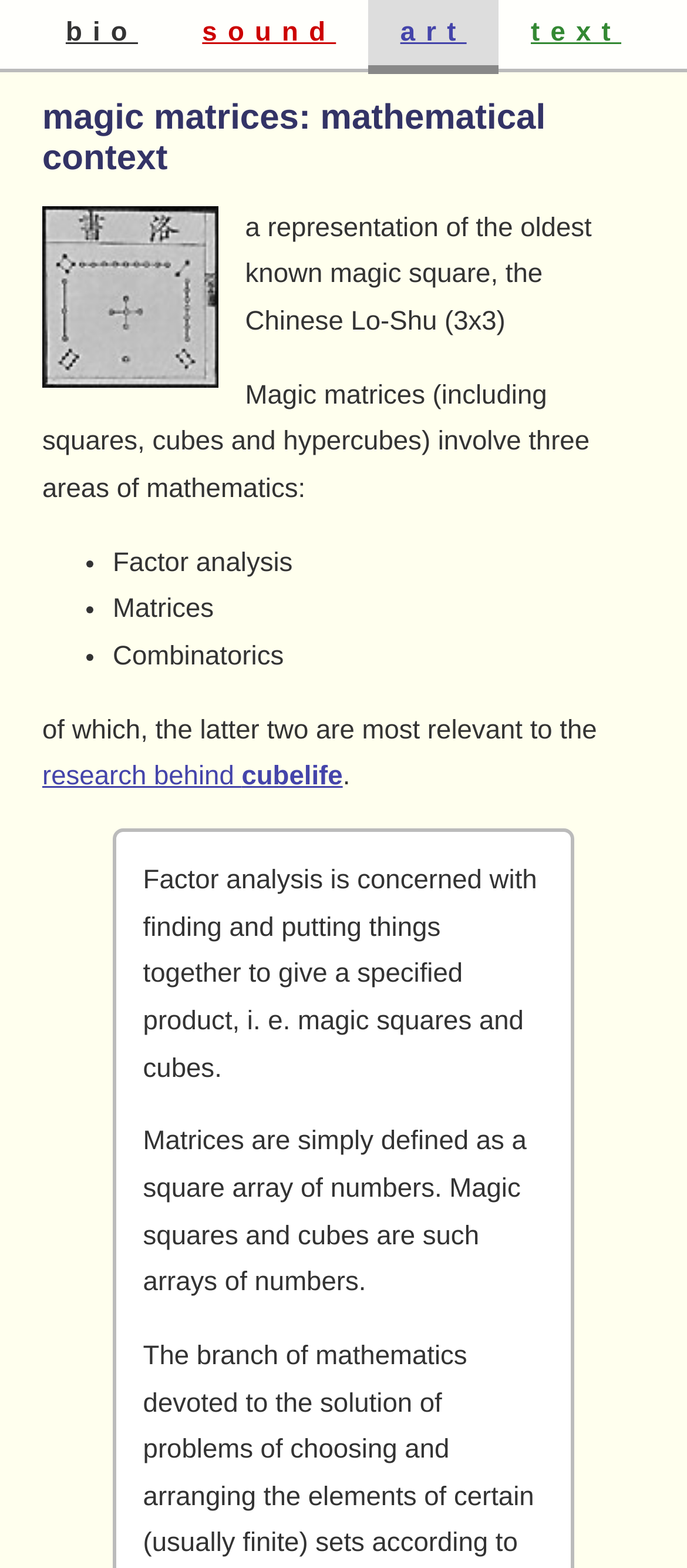Elaborate on the webpage's design and content in a detailed caption.

The webpage is about magic cubes and squares, with a focus on their mathematical context. At the top, there are four links: "bio", "sound", "art", and "text", aligned horizontally across the page. Below these links, there is a heading that reads "magic matrices: mathematical context". 

To the right of the heading, there is an image of the Chinese Lo-Shu magic square, accompanied by a brief description. Below the image, there is a paragraph of text that explains the concept of magic matrices, including squares, cubes, and hypercubes, and how they involve three areas of mathematics: factor analysis, matrices, and combinatorics. 

These three areas of mathematics are listed in bullet points, with a brief description of each. The text continues below, mentioning the research behind cubelife and providing more information on factor analysis and matrices. The webpage appears to be an informative resource on the mathematical aspects of magic cubes and squares.